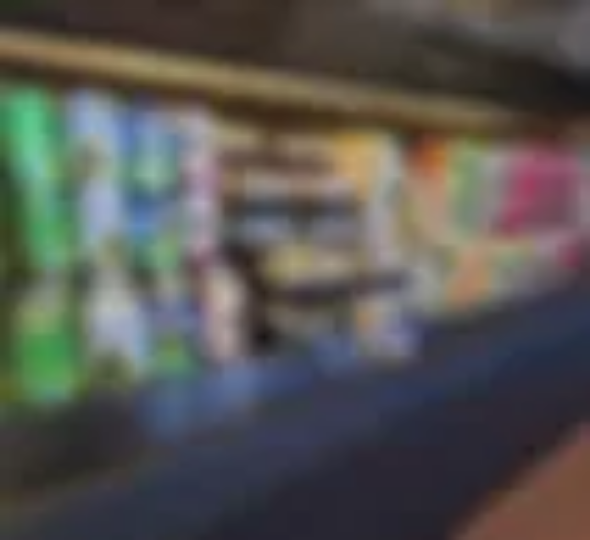Provide a brief response using a word or short phrase to this question:
What type of beverages are on display?

Various drinks